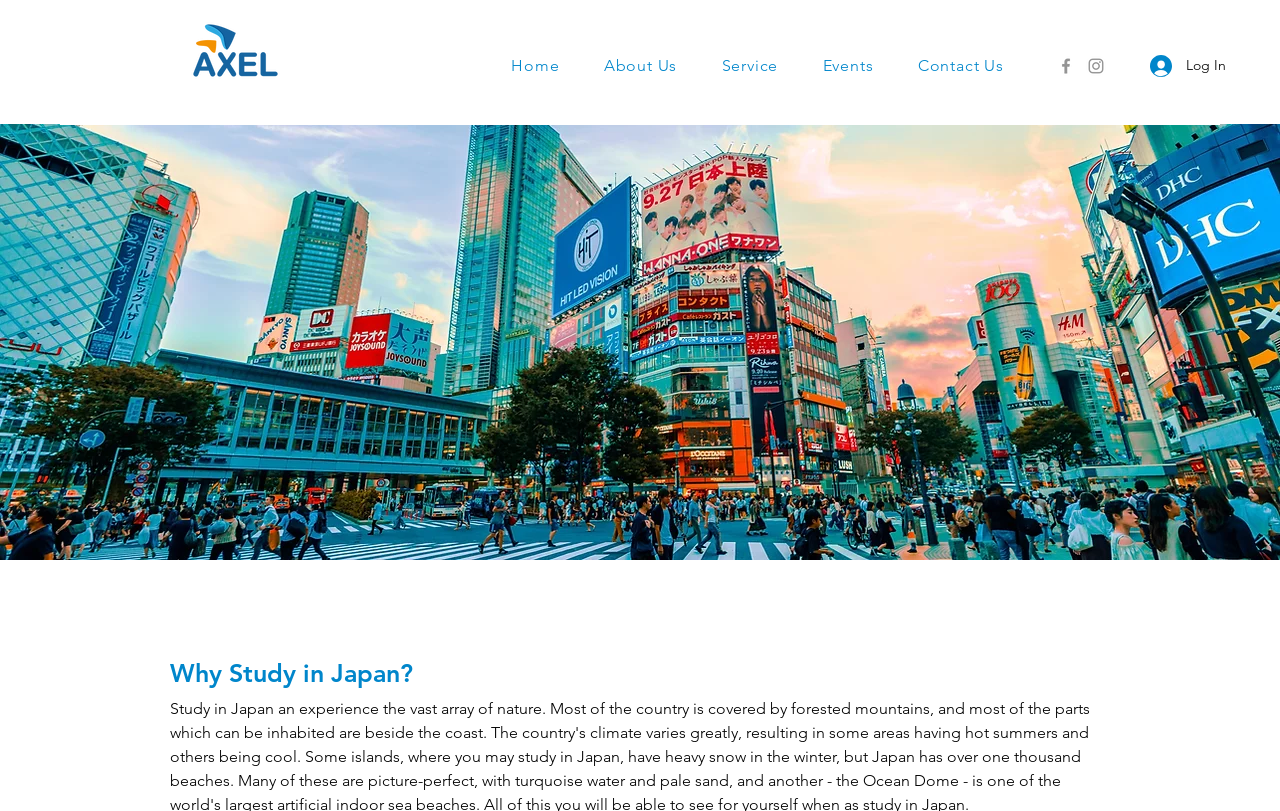Please identify the bounding box coordinates of the element's region that needs to be clicked to fulfill the following instruction: "Open Facebook link". The bounding box coordinates should consist of four float numbers between 0 and 1, i.e., [left, top, right, bottom].

[0.825, 0.069, 0.841, 0.094]